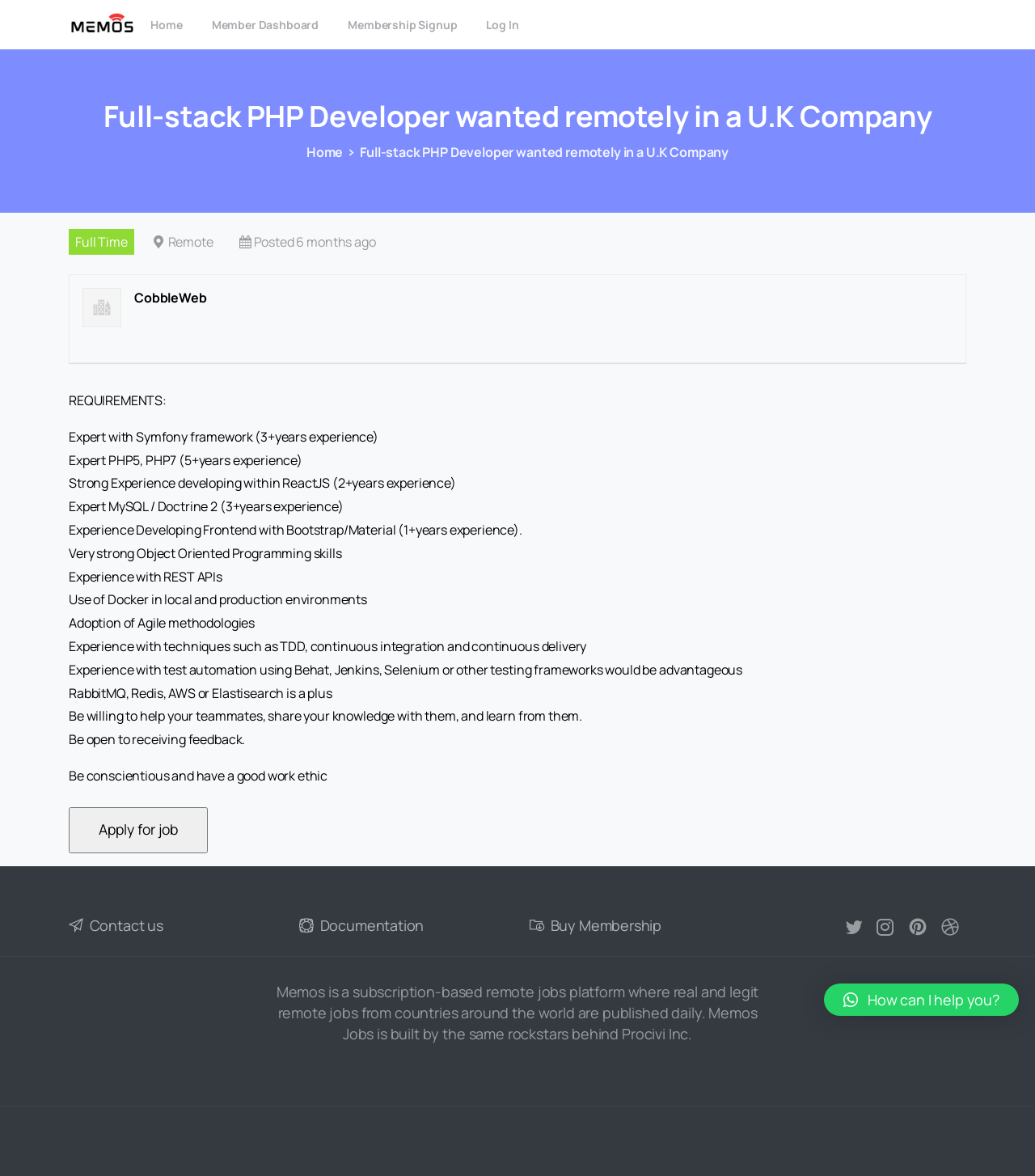Please identify the bounding box coordinates of the region to click in order to complete the given instruction: "View the 'Member Dashboard'". The coordinates should be four float numbers between 0 and 1, i.e., [left, top, right, bottom].

[0.198, 0.006, 0.314, 0.036]